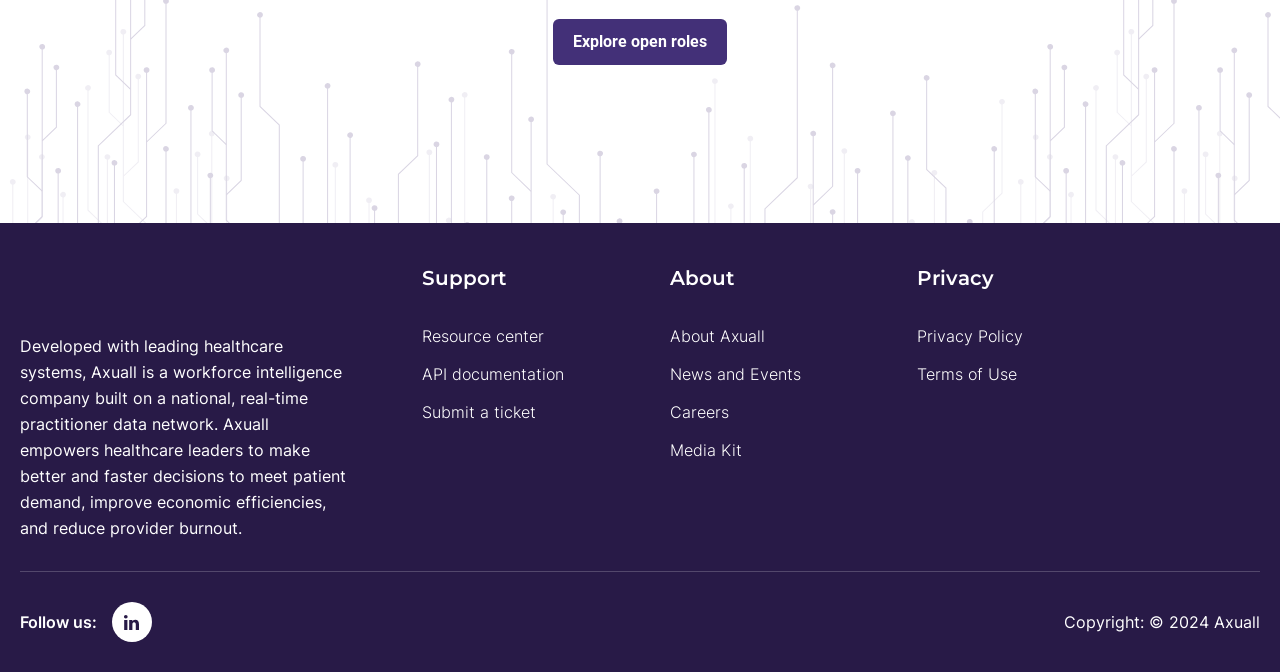What type of data network does Axuall have?
Based on the visual details in the image, please answer the question thoroughly.

This information can be found in the static text section at the top of the webpage, which describes Axuall as a 'workforce intelligence company built on a national, real-time practitioner data network'.